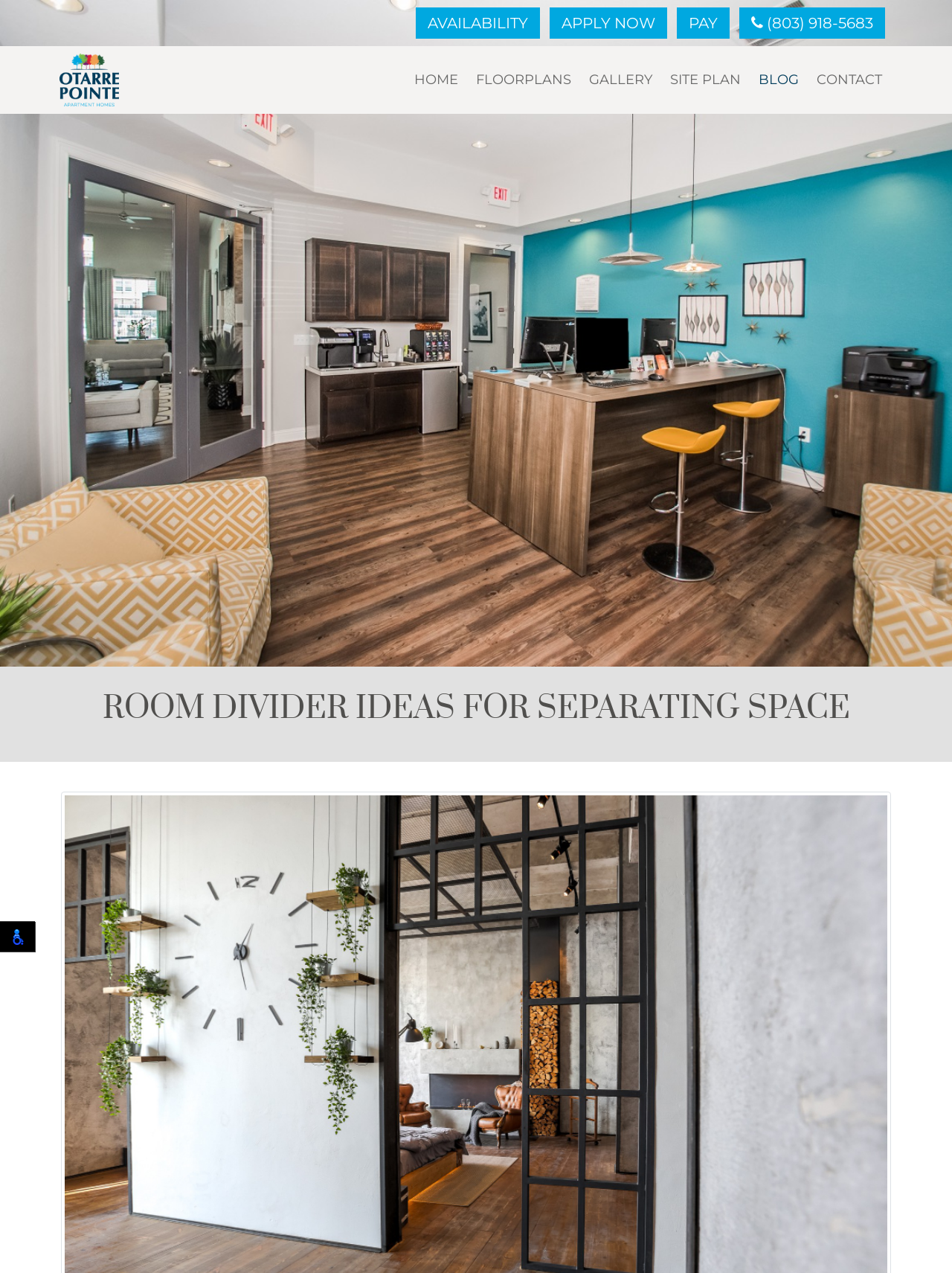Please identify the bounding box coordinates of the element on the webpage that should be clicked to follow this instruction: "Visit the 'FLOORPLANS' page". The bounding box coordinates should be given as four float numbers between 0 and 1, formatted as [left, top, right, bottom].

[0.491, 0.044, 0.609, 0.081]